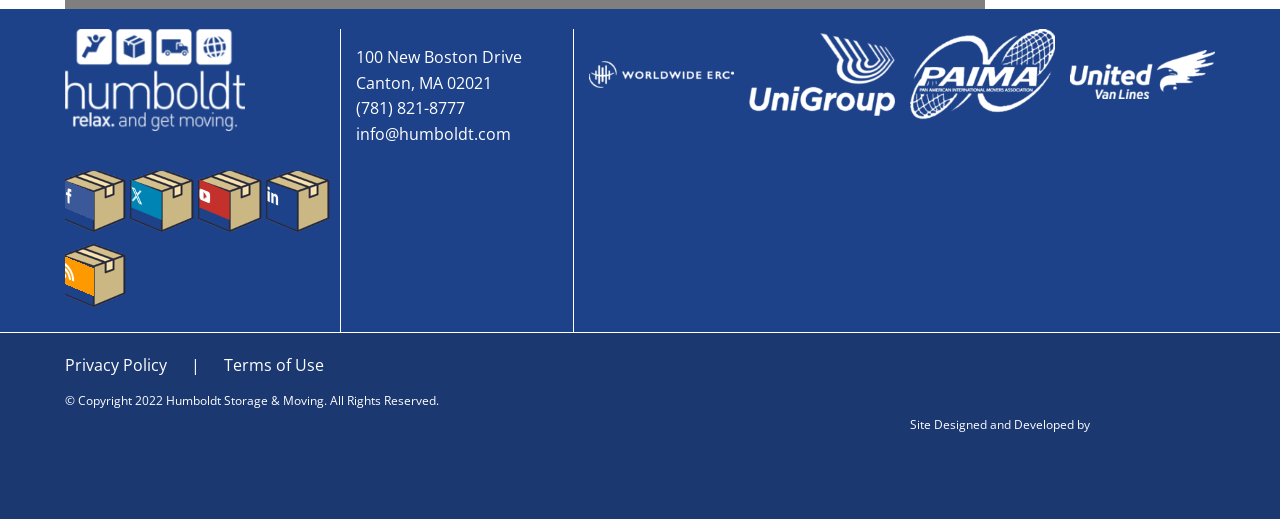Return the bounding box coordinates of the UI element that corresponds to this description: "Terms of Use". The coordinates must be given as four float numbers in the range of 0 and 1, [left, top, right, bottom].

[0.175, 0.682, 0.253, 0.724]